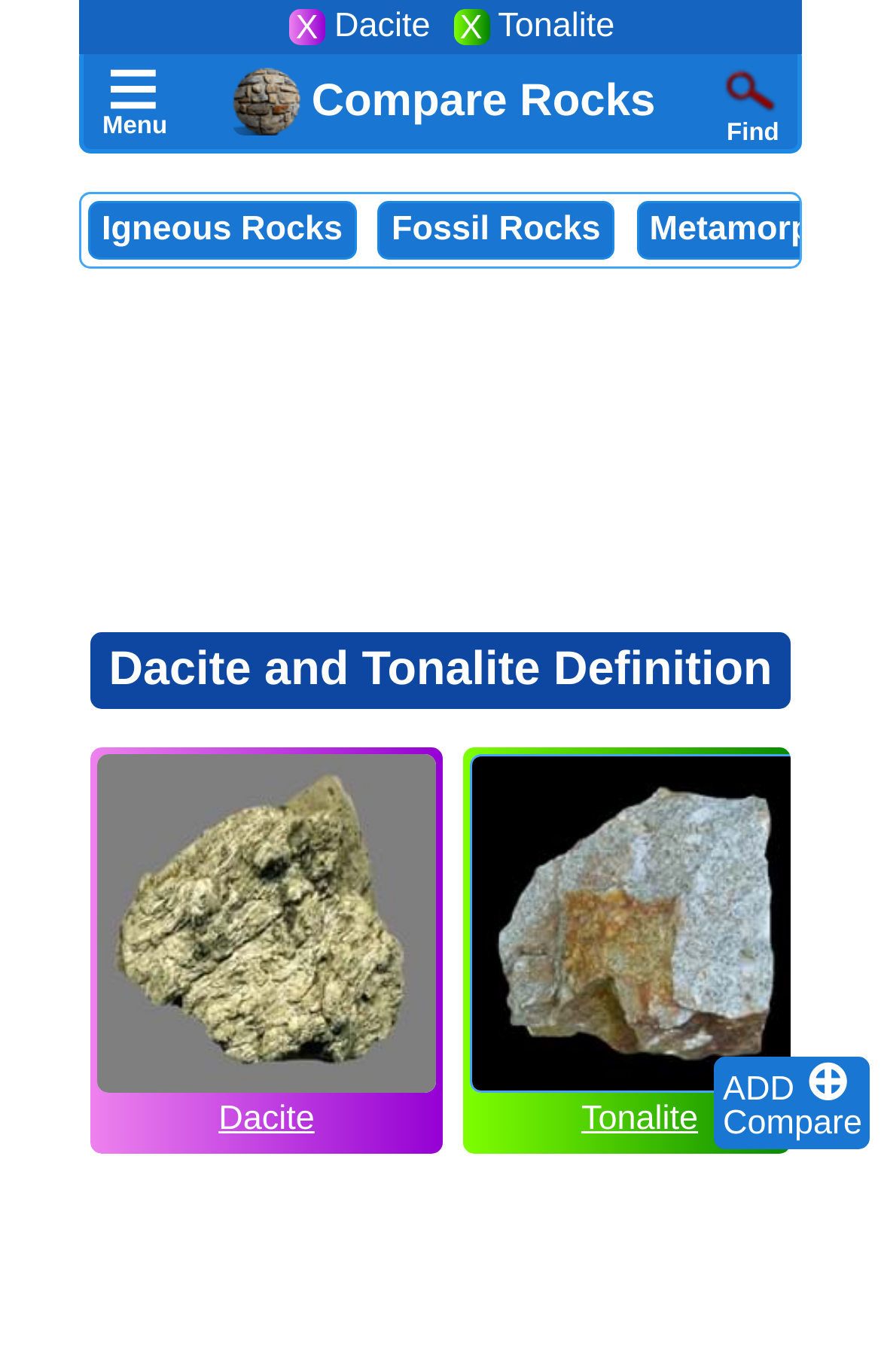Specify the bounding box coordinates of the area to click in order to execute this command: 'Visit the 'Igneous Rocks' page'. The coordinates should consist of four float numbers ranging from 0 to 1, and should be formatted as [left, top, right, bottom].

[0.115, 0.153, 0.389, 0.181]